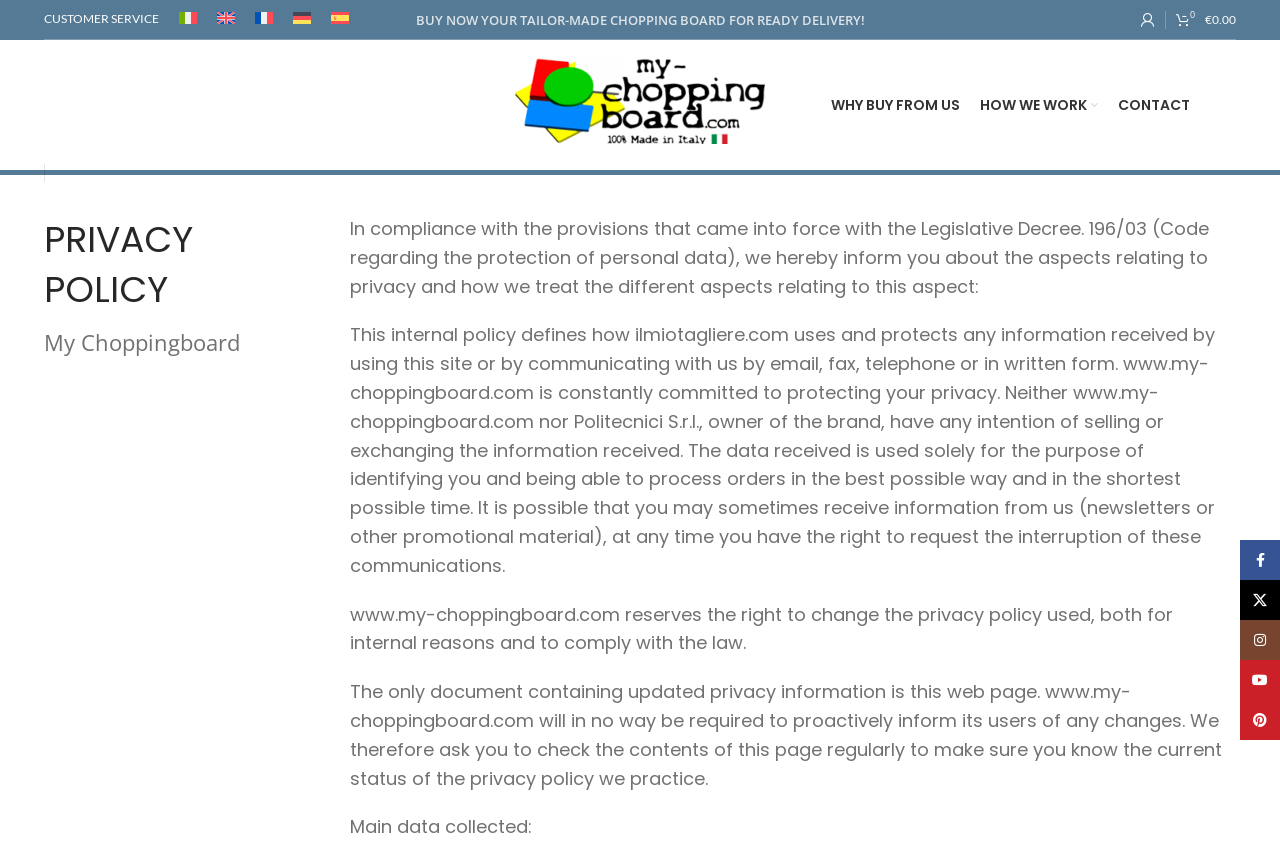Please find the bounding box coordinates of the element that you should click to achieve the following instruction: "Click the 'WHY BUY FROM US' link". The coordinates should be presented as four float numbers between 0 and 1: [left, top, right, bottom].

[0.649, 0.1, 0.75, 0.148]